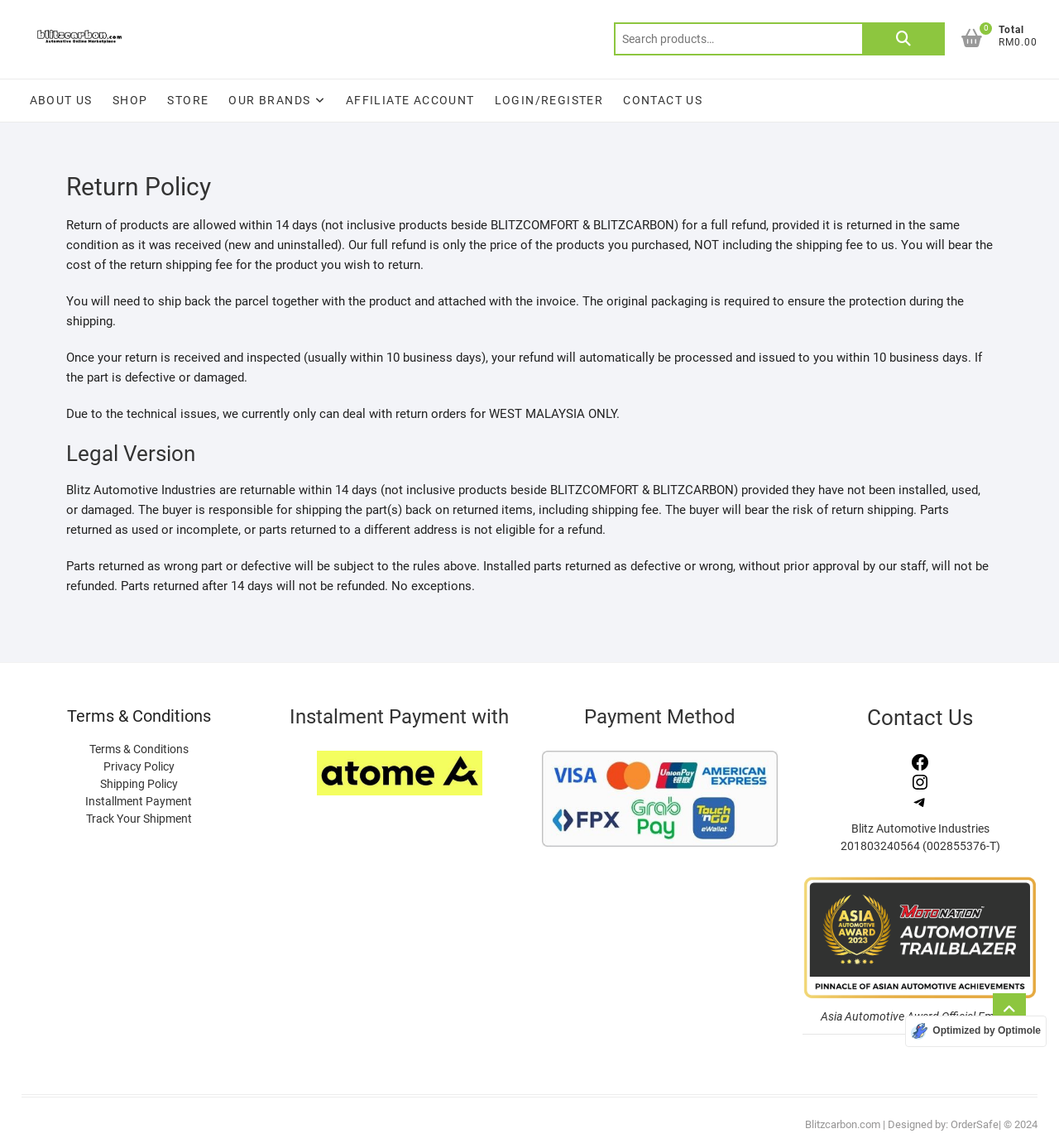Are there any social media links on the webpage?
Based on the image, give a concise answer in the form of a single word or short phrase.

Yes